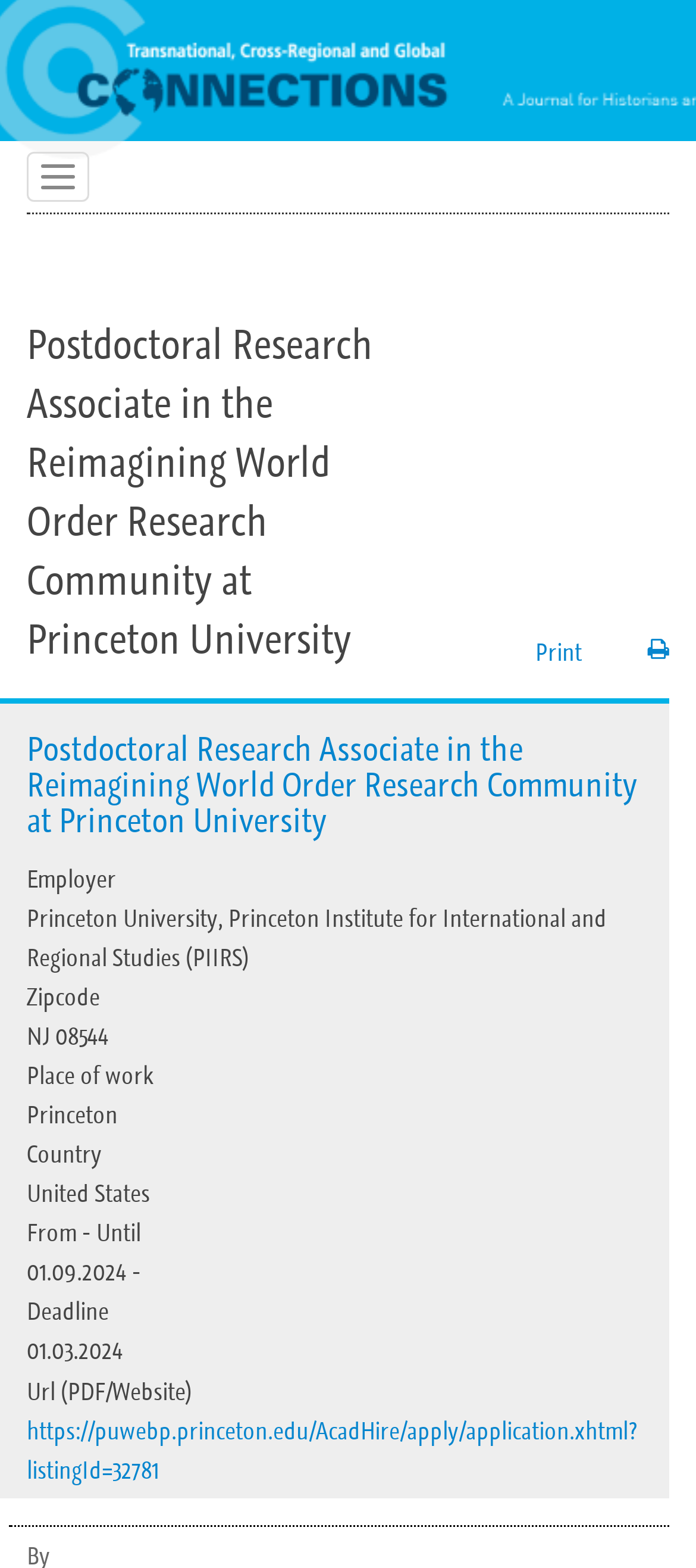What is the deadline for the application? Based on the image, give a response in one word or a short phrase.

01.03.2024